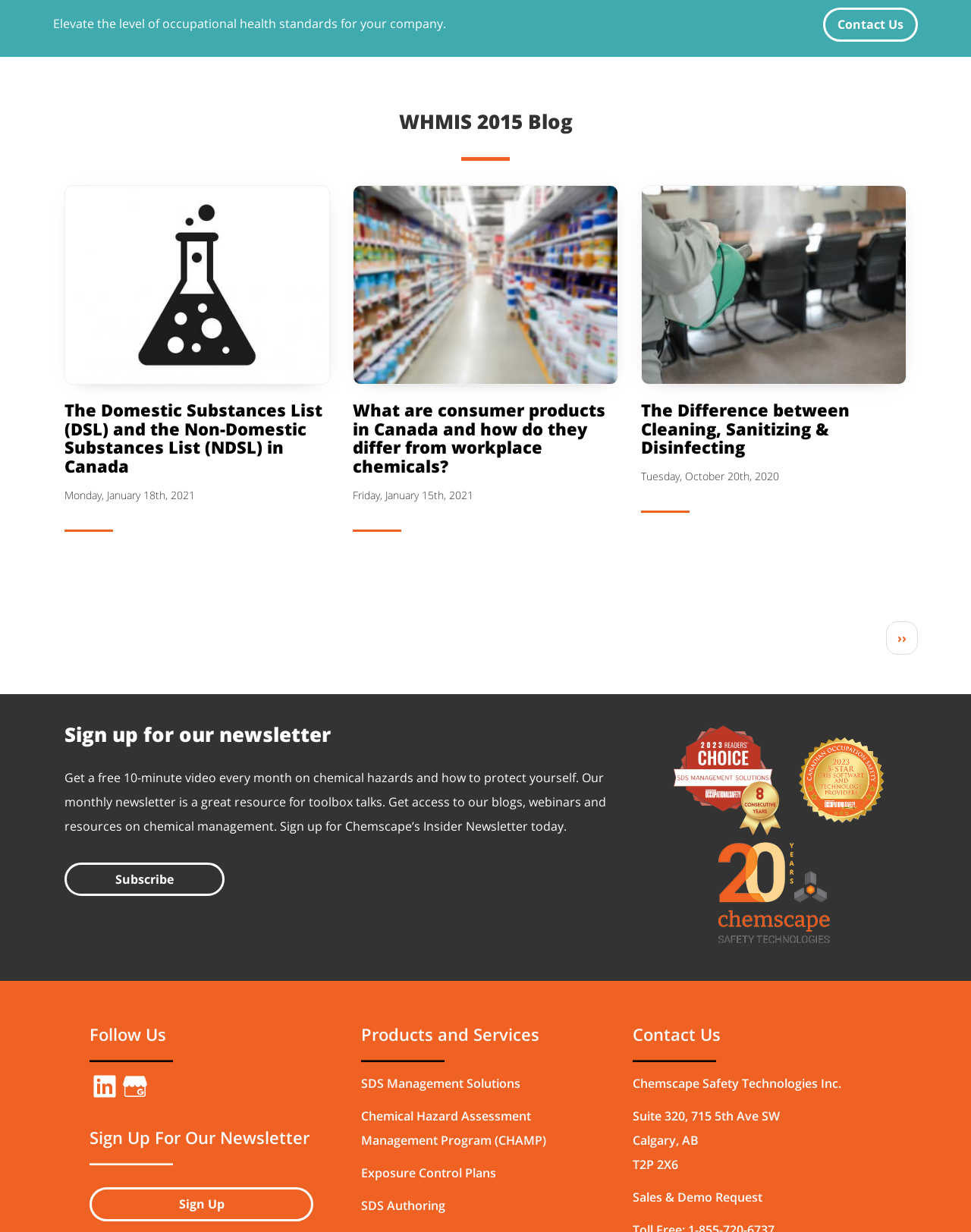Provide a thorough and detailed response to the question by examining the image: 
How many blog posts are displayed on the page?

I counted the number of blog posts by looking at the layout table, which contains three sections with headings, images, and text, each representing a separate blog post.